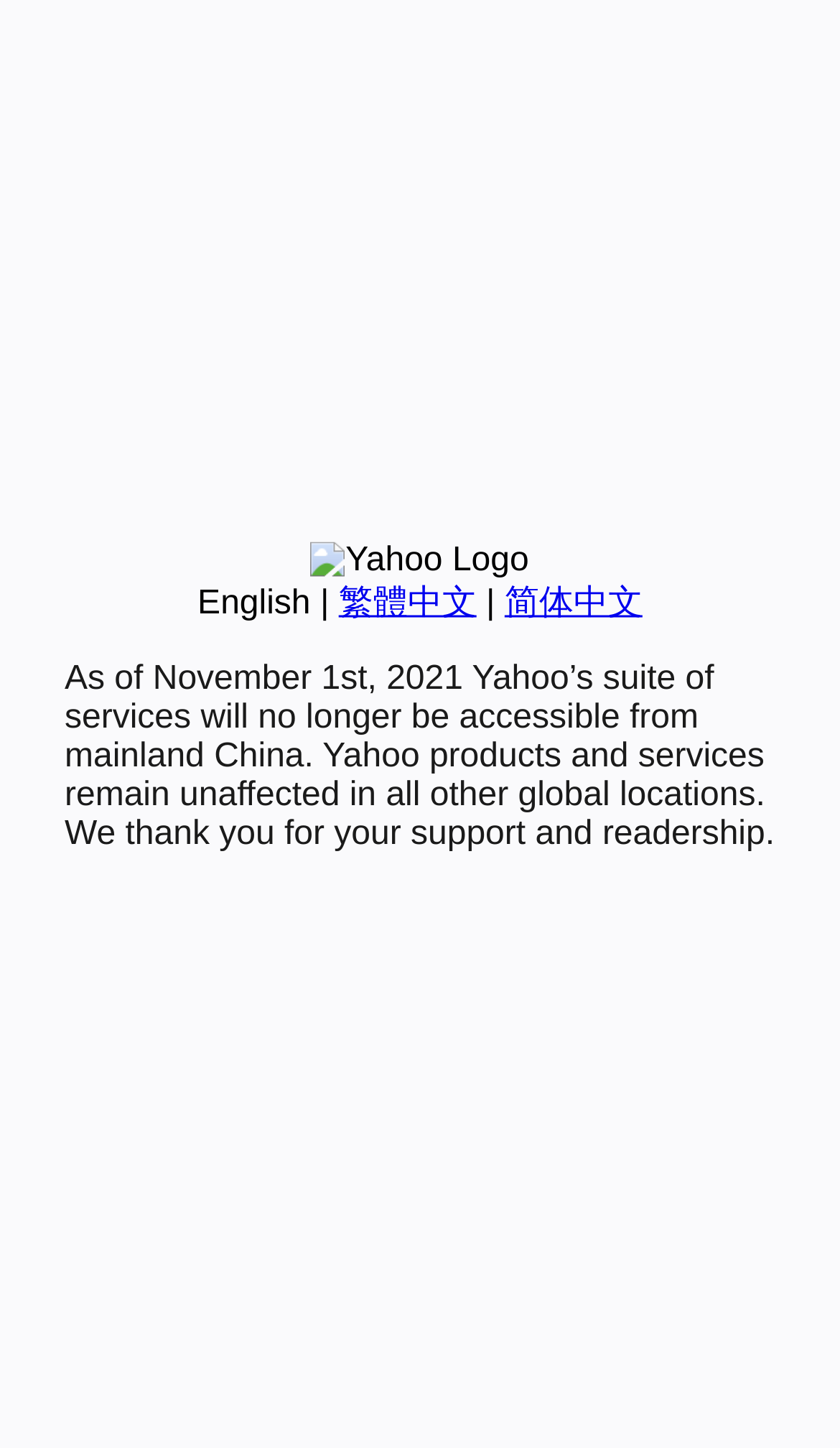Find the bounding box coordinates of the UI element according to this description: "New Mexico Genealogy".

None